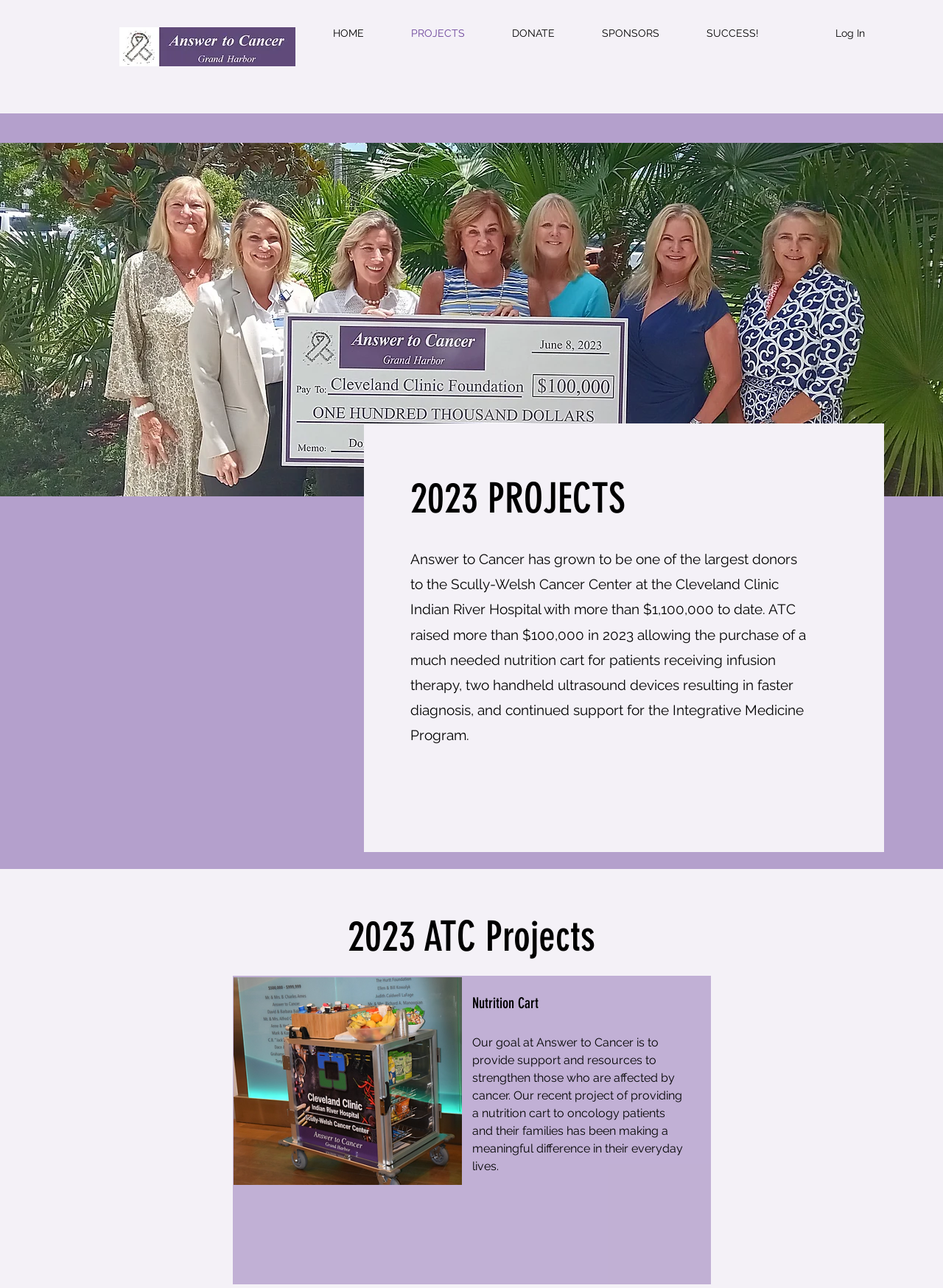Extract the bounding box coordinates for the UI element described as: "SUCCESS!".

[0.724, 0.011, 0.83, 0.04]